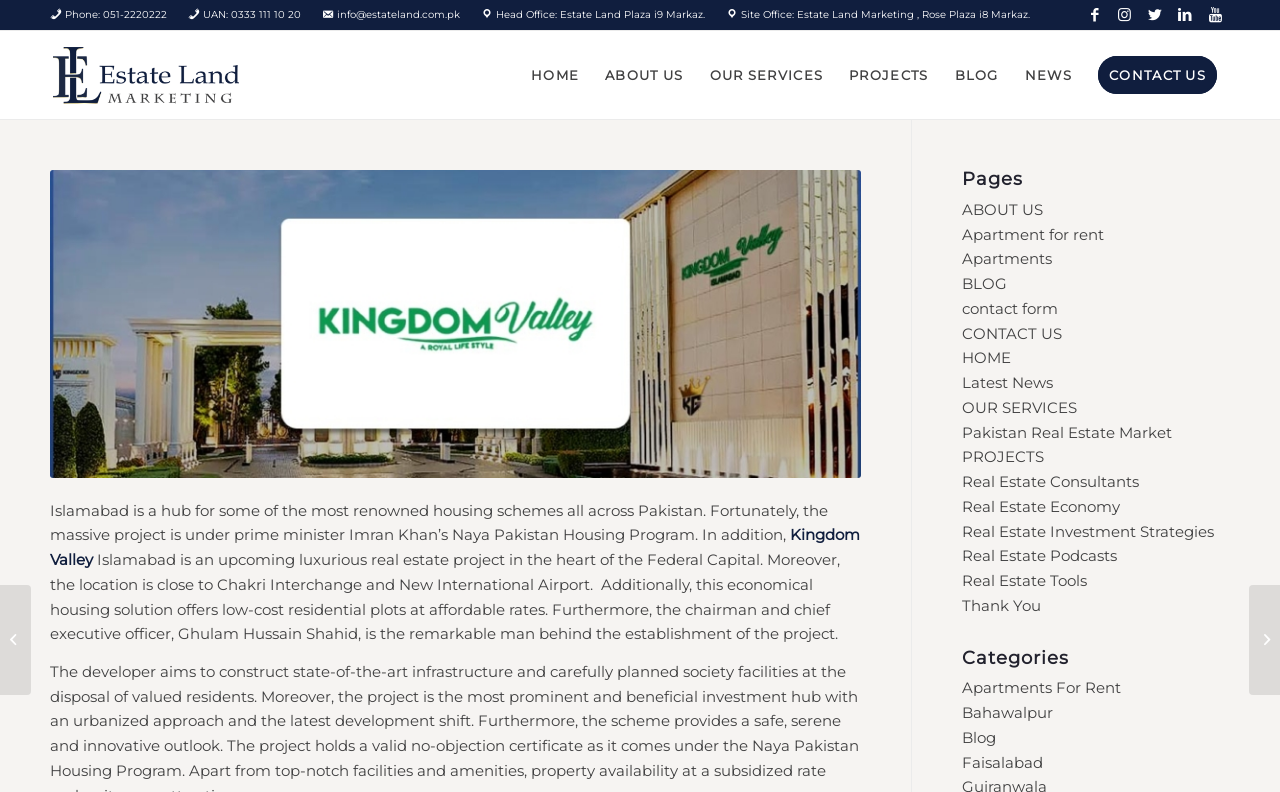Extract the bounding box coordinates of the UI element described: "Real Estate Tools". Provide the coordinates in the format [left, top, right, bottom] with values ranging from 0 to 1.

[0.752, 0.721, 0.85, 0.745]